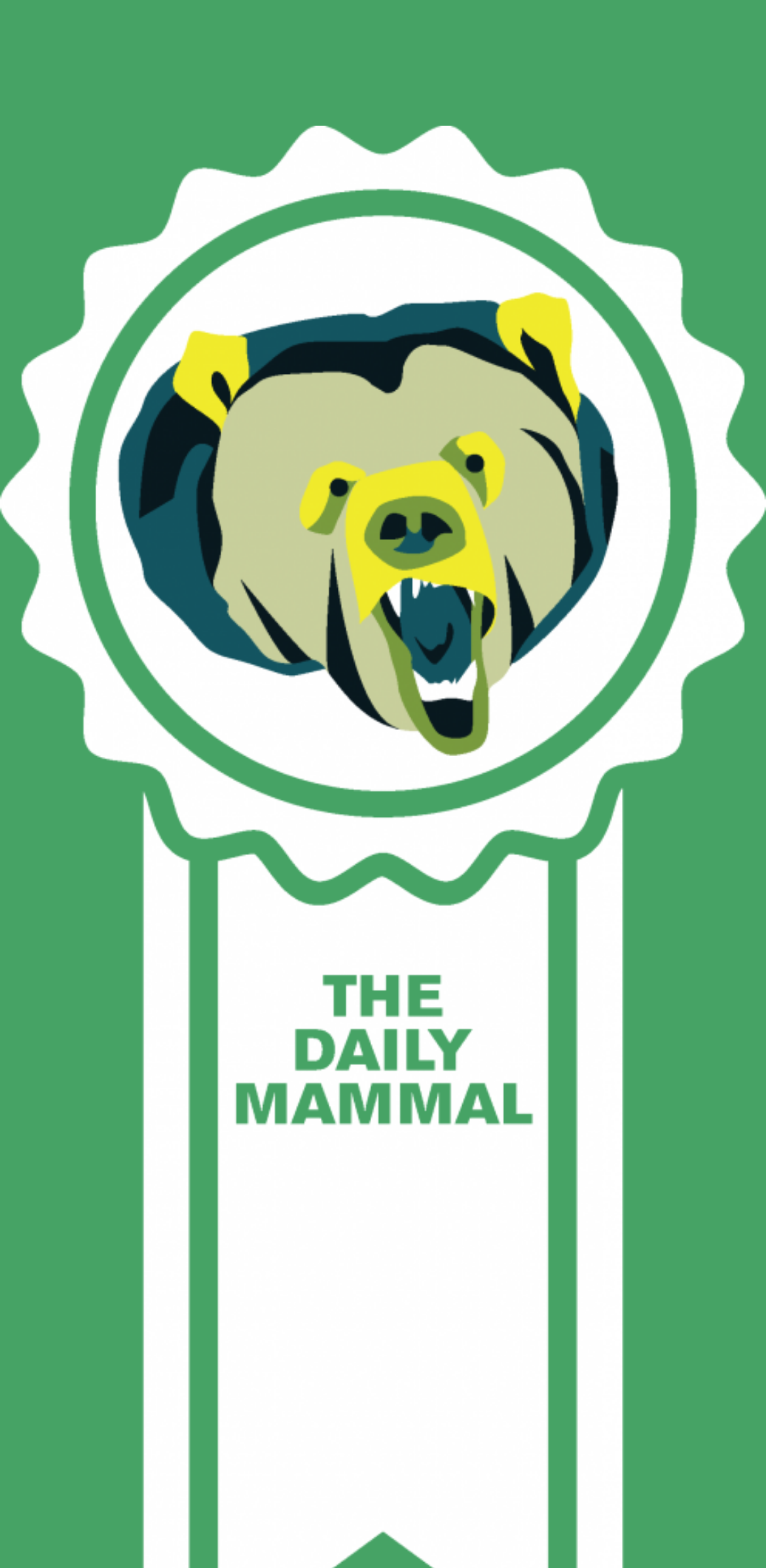Locate and generate the text content of the webpage's heading.

Chacoan Peccary (Catagonus wagneri)